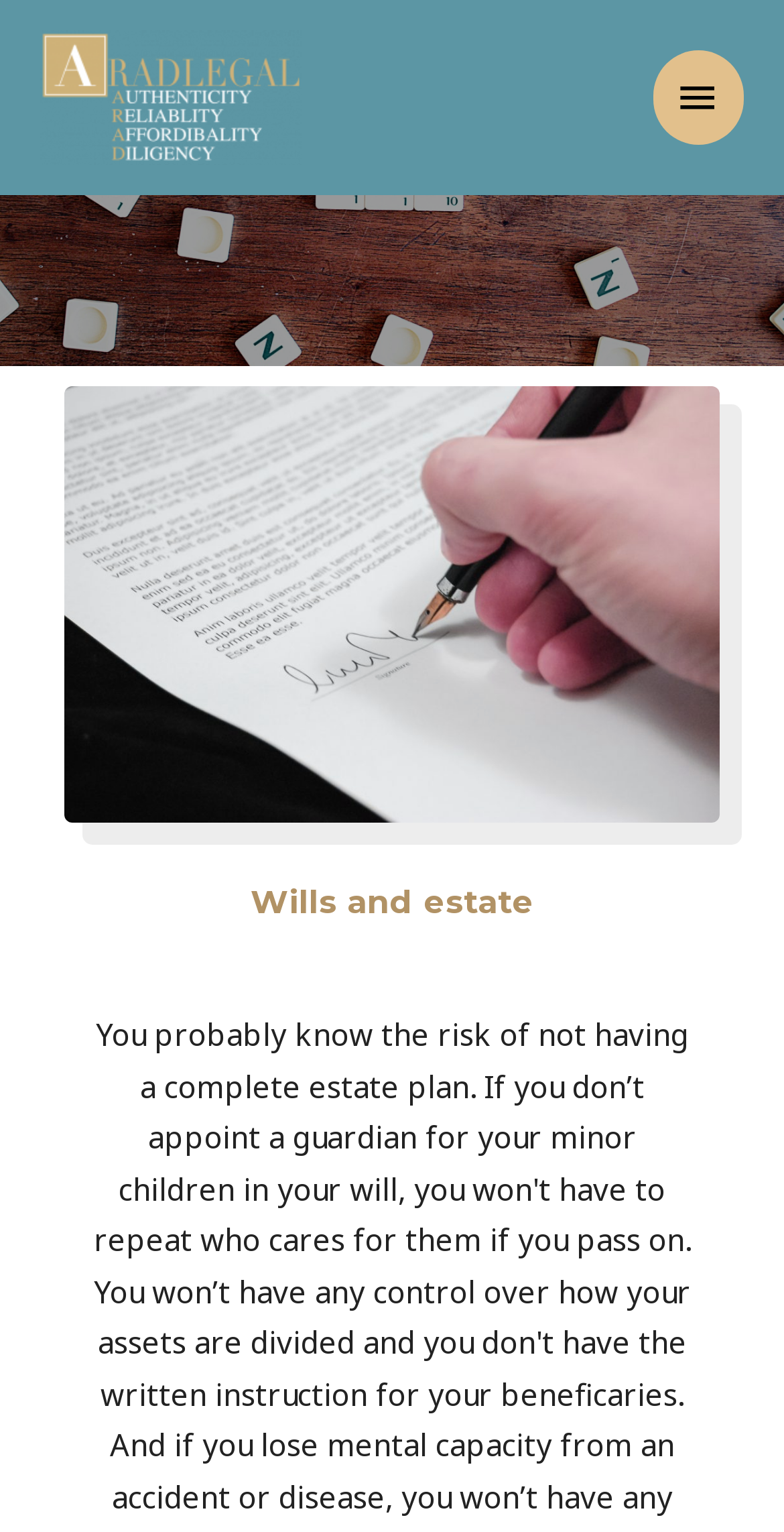Please specify the bounding box coordinates in the format (top-left x, top-left y, bottom-right x, bottom-right y), with values ranging from 0 to 1. Identify the bounding box for the UI component described as follows: aria-label="ARADLEGAL"

[0.051, 0.02, 0.385, 0.108]